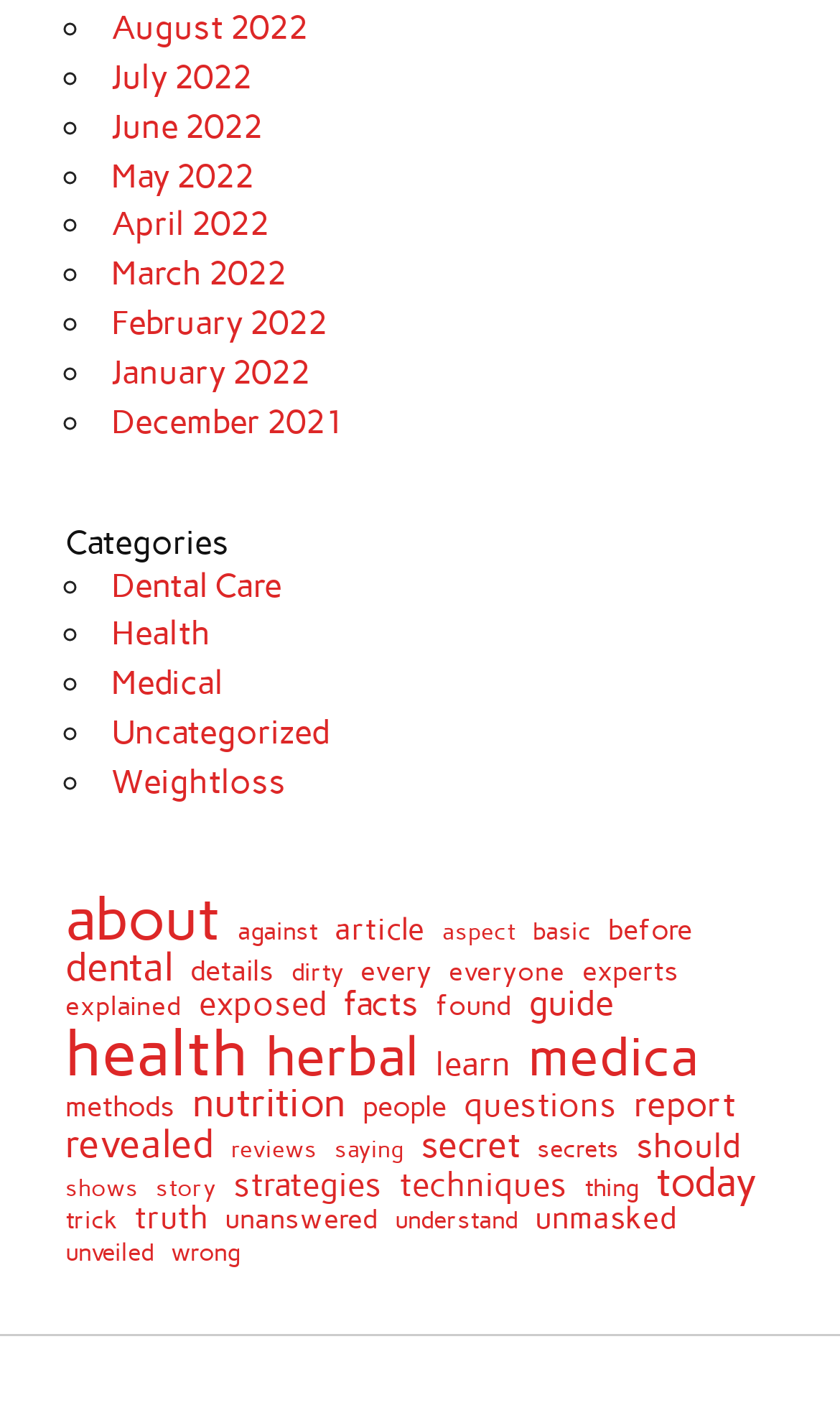Show the bounding box coordinates for the element that needs to be clicked to execute the following instruction: "View categories". Provide the coordinates in the form of four float numbers between 0 and 1, i.e., [left, top, right, bottom].

[0.078, 0.374, 0.922, 0.397]